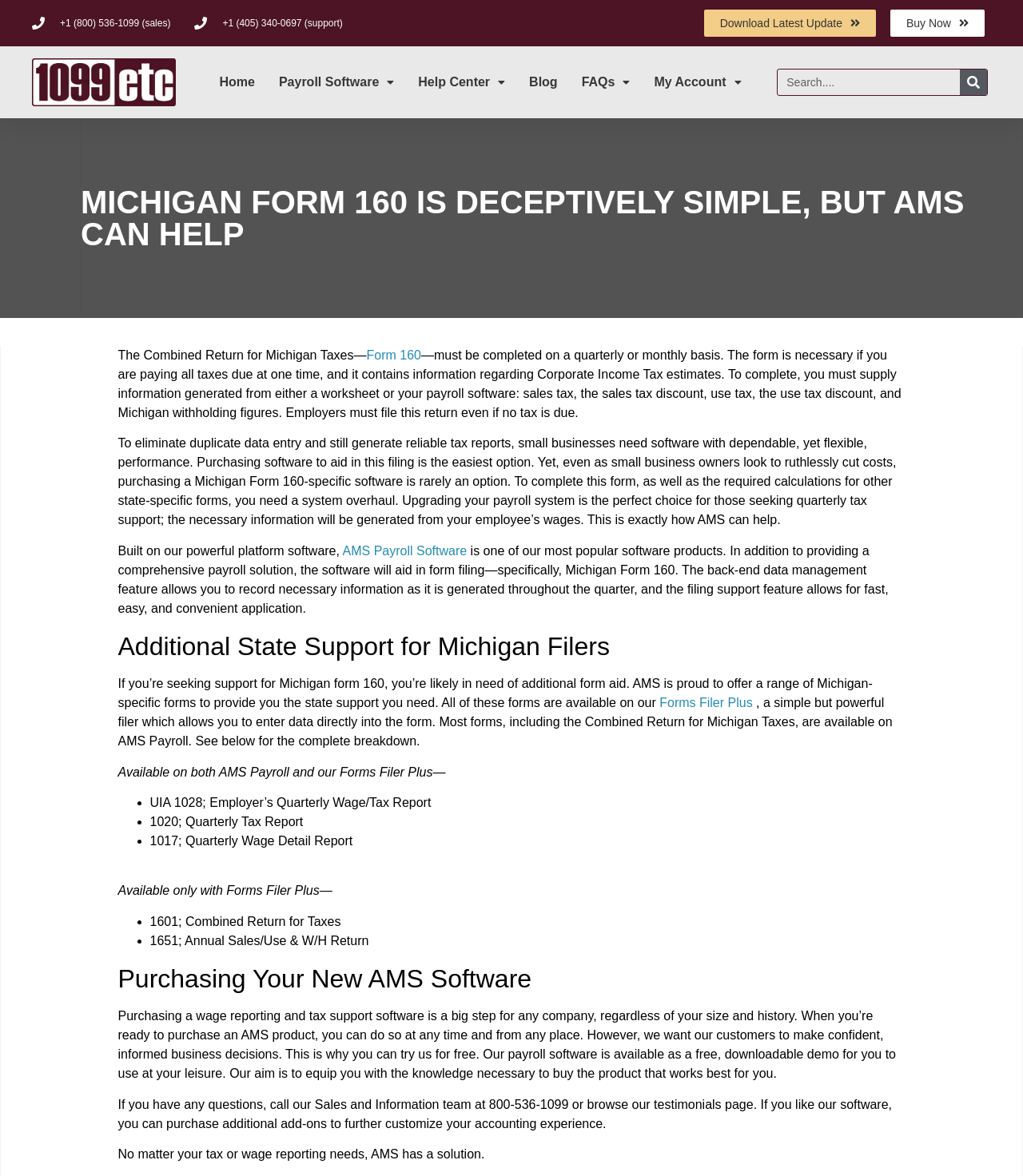Provide a one-word or brief phrase answer to the question:
What is the phone number for sales?

+1 (800) 536-1099